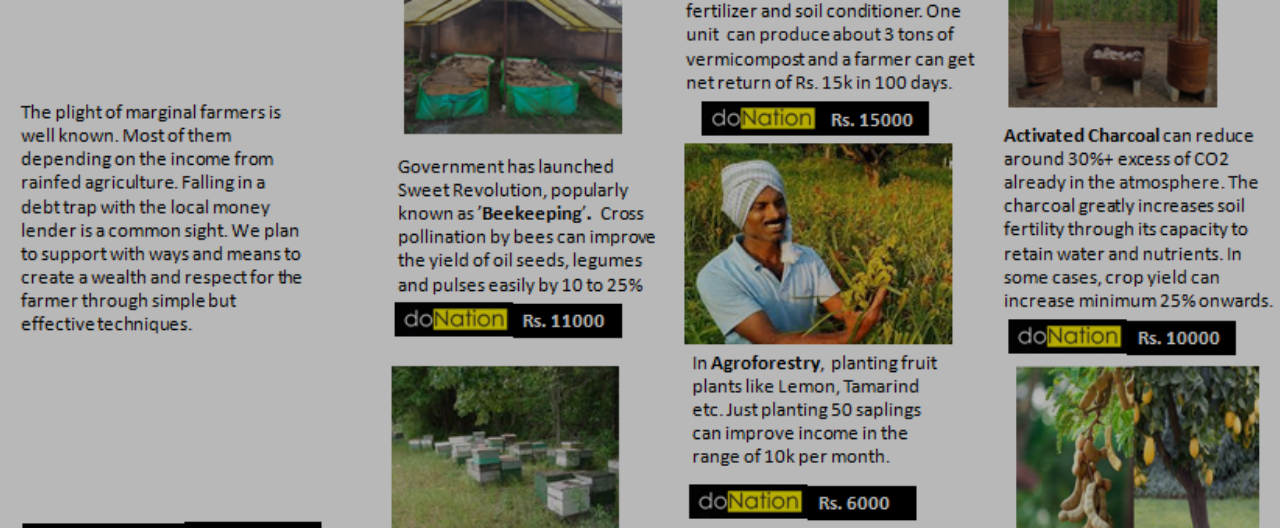Based on the image, provide a detailed and complete answer to the question: 
What is the purpose of beekeeping in the initiatives?

The purpose of beekeeping in the initiatives is to improve cross-pollination, as depicted in the image, which showcases beekeeping as one of the innovative solutions designed to enhance farming sustainability.